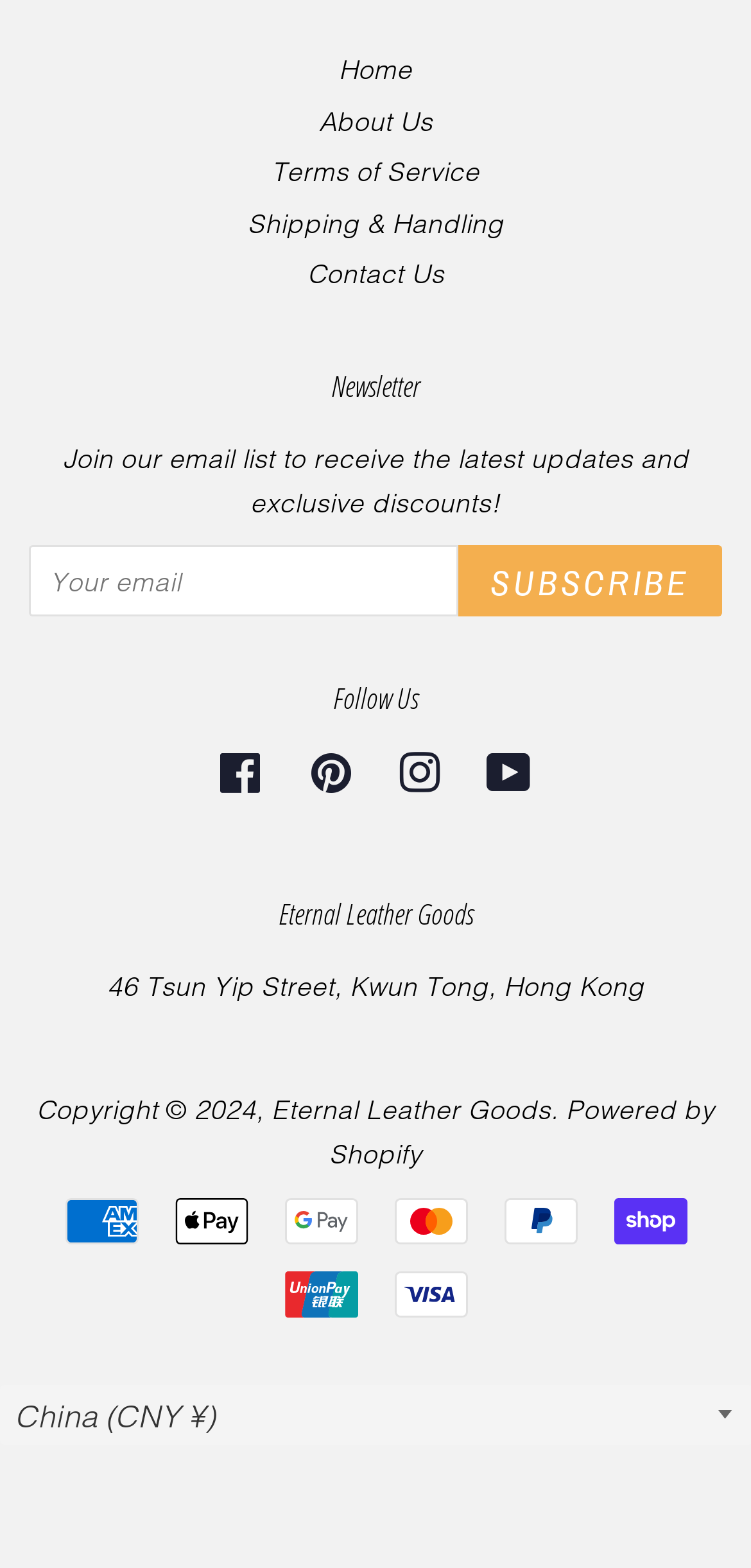Review the image closely and give a comprehensive answer to the question: How many social media links are available?

There are four social media links available, namely Facebook, Pinterest, Instagram, and YouTube, which can be found in the 'Follow Us' section.